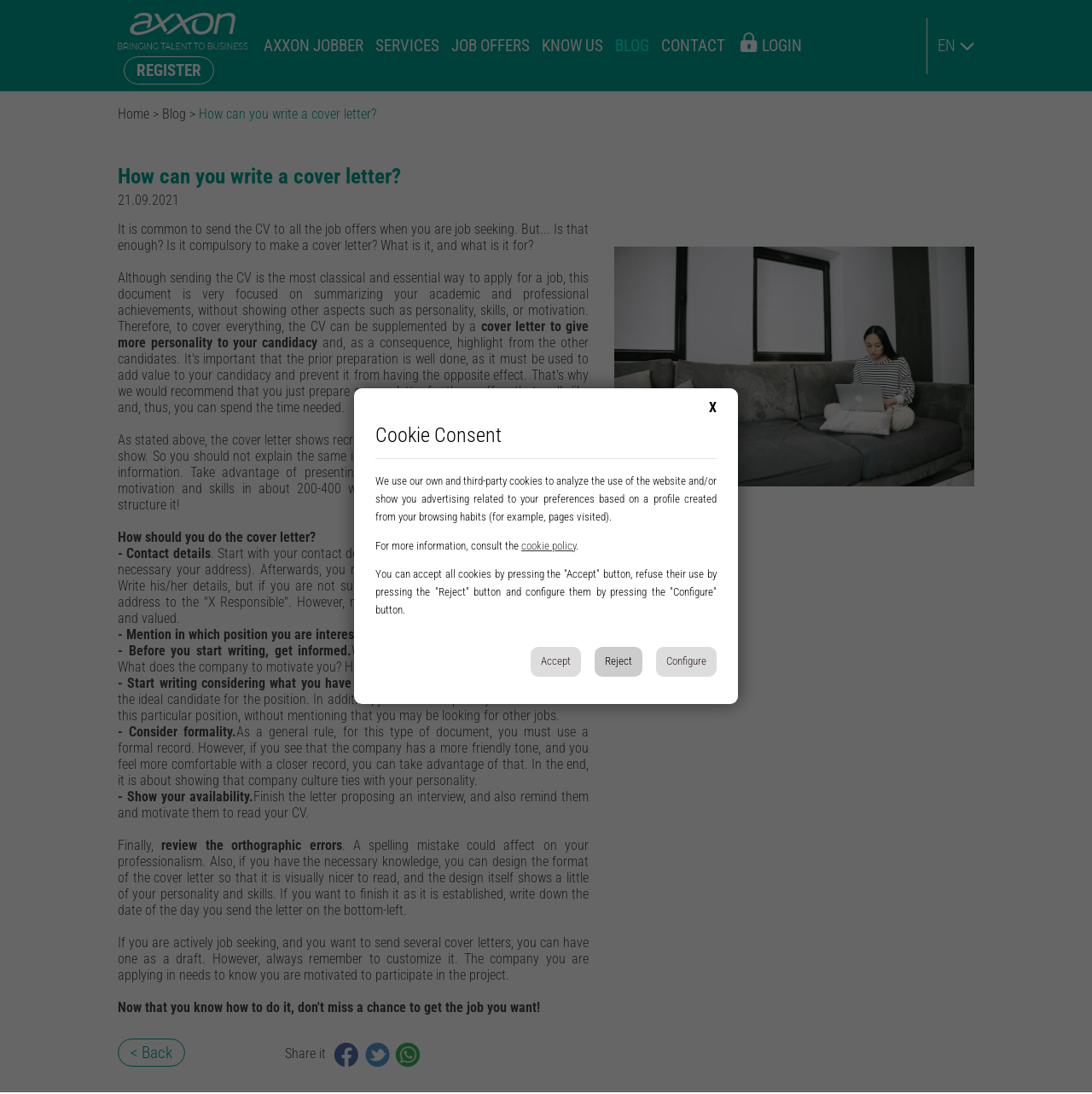Why is it important to review a cover letter?
Refer to the image and provide a thorough answer to the question.

According to the webpage, reviewing a cover letter is important to avoid spelling mistakes, which can affect the candidate's professionalism, and also to customize the letter for each company being applied to.